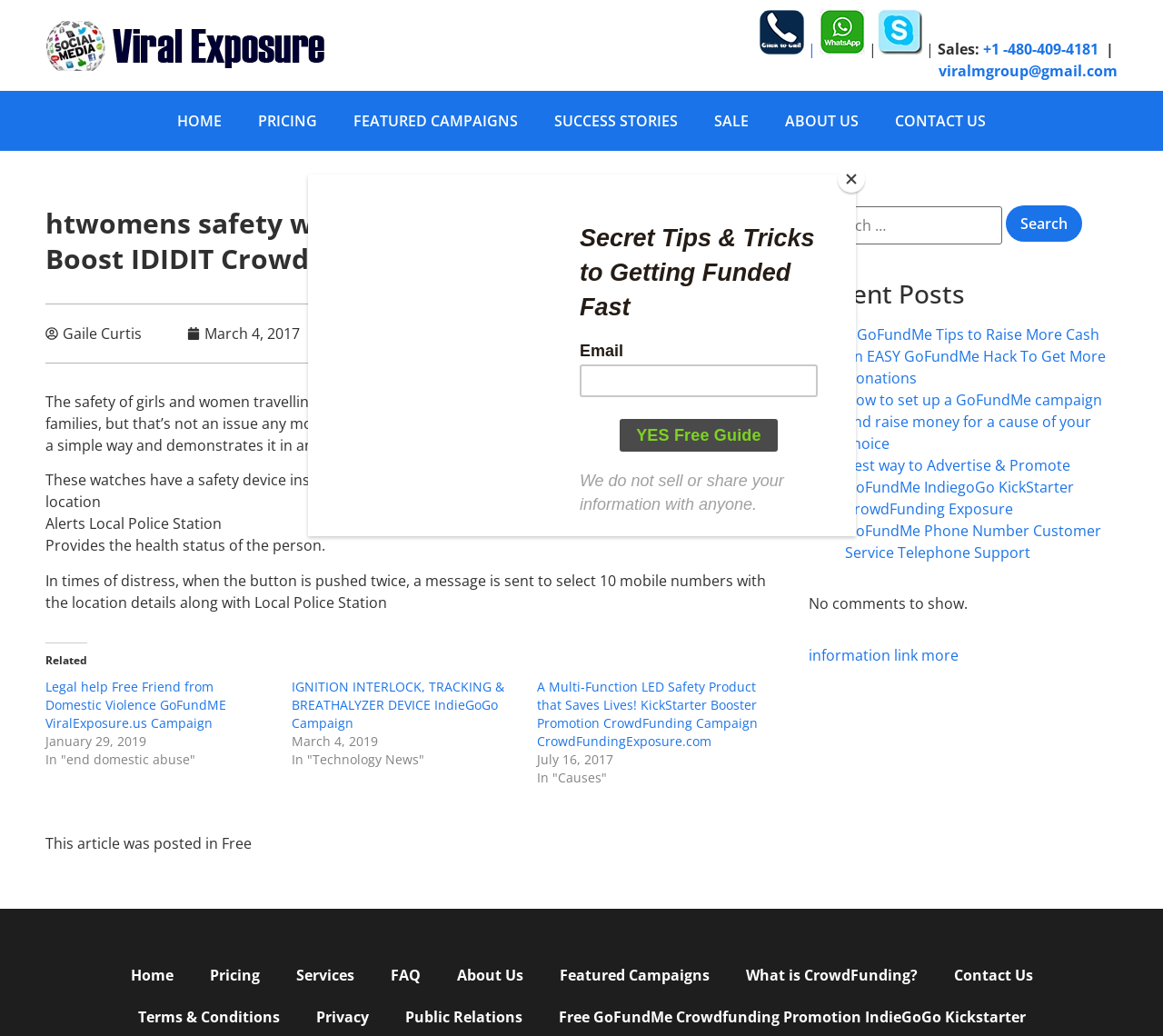Please identify the bounding box coordinates of the region to click in order to complete the task: "Contact Crowd Funding Exposure by Phone". The coordinates must be four float numbers between 0 and 1, specified as [left, top, right, bottom].

[0.653, 0.038, 0.705, 0.057]